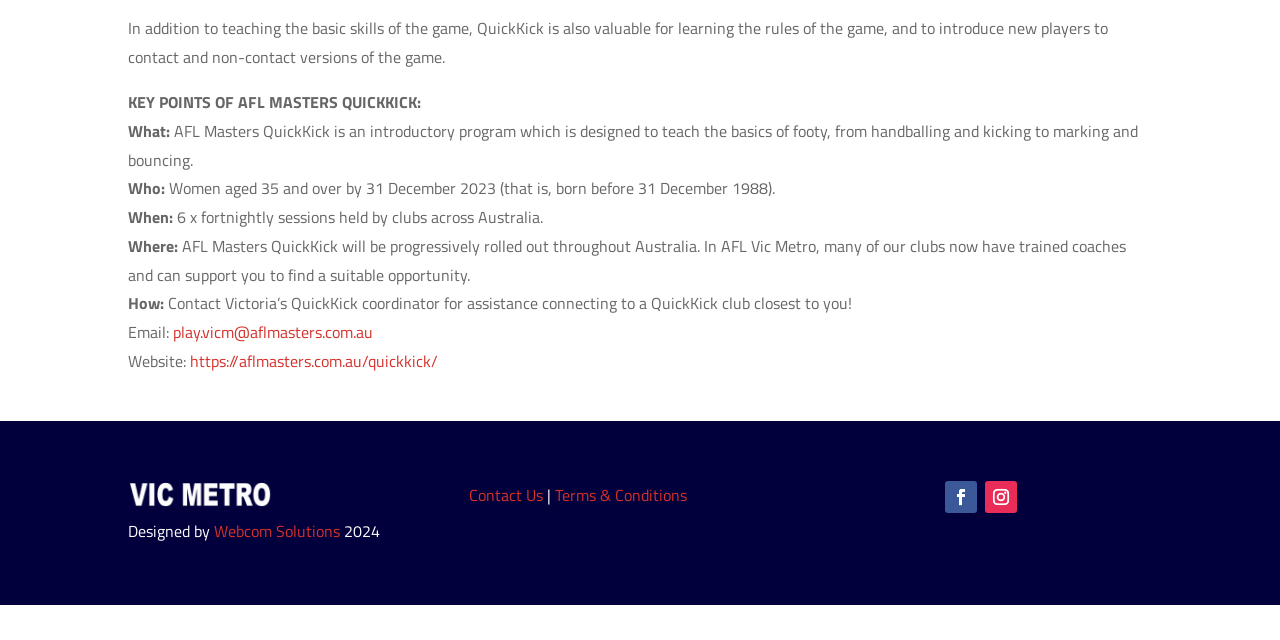Determine the bounding box coordinates (top-left x, top-left y, bottom-right x, bottom-right y) of the UI element described in the following text: Terms & Conditions

[0.434, 0.754, 0.537, 0.792]